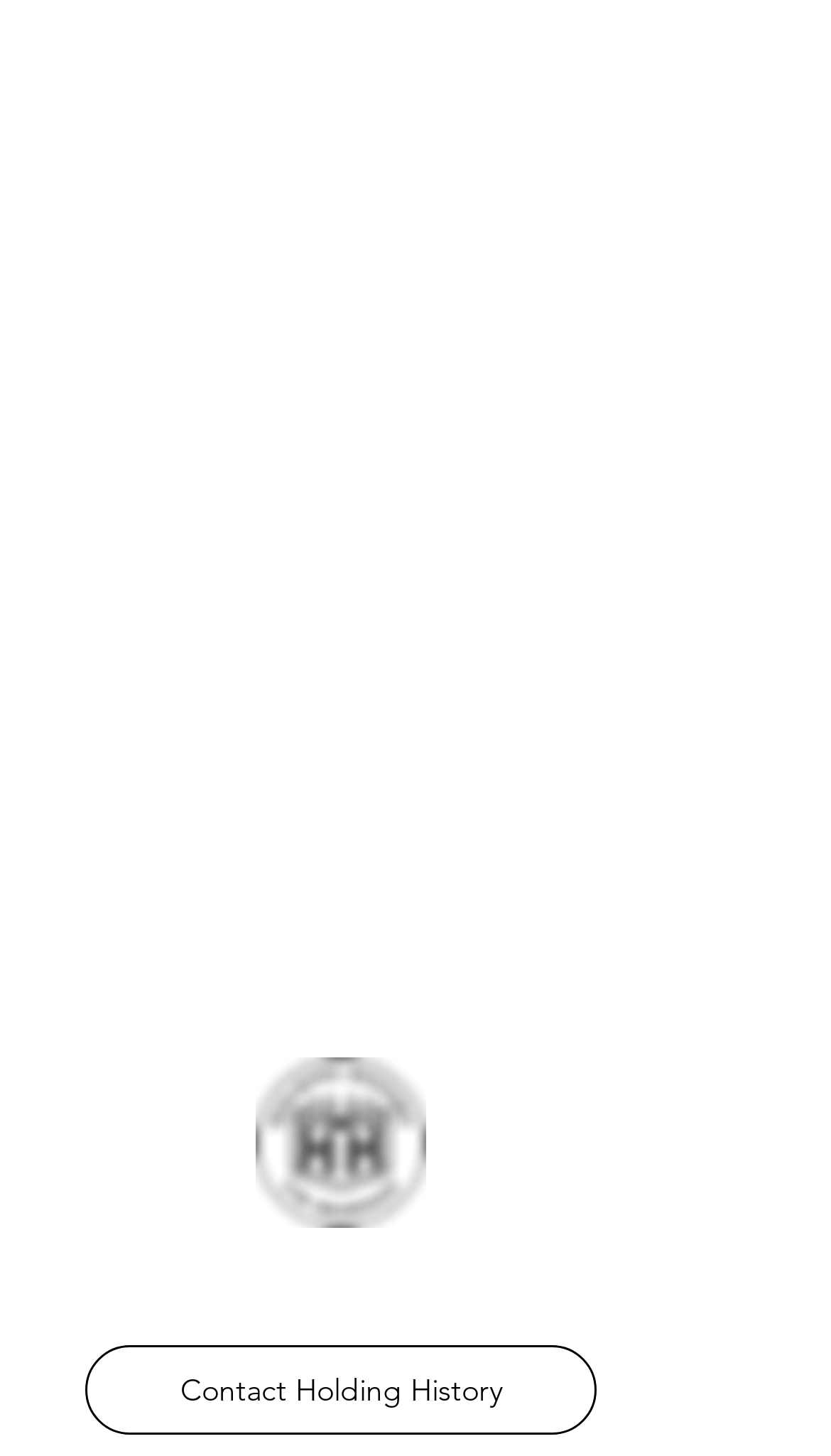Locate the bounding box of the UI element based on this description: "aria-label="facebook"". Provide four float numbers between 0 and 1 as [left, top, right, bottom].

[0.238, 0.858, 0.328, 0.909]